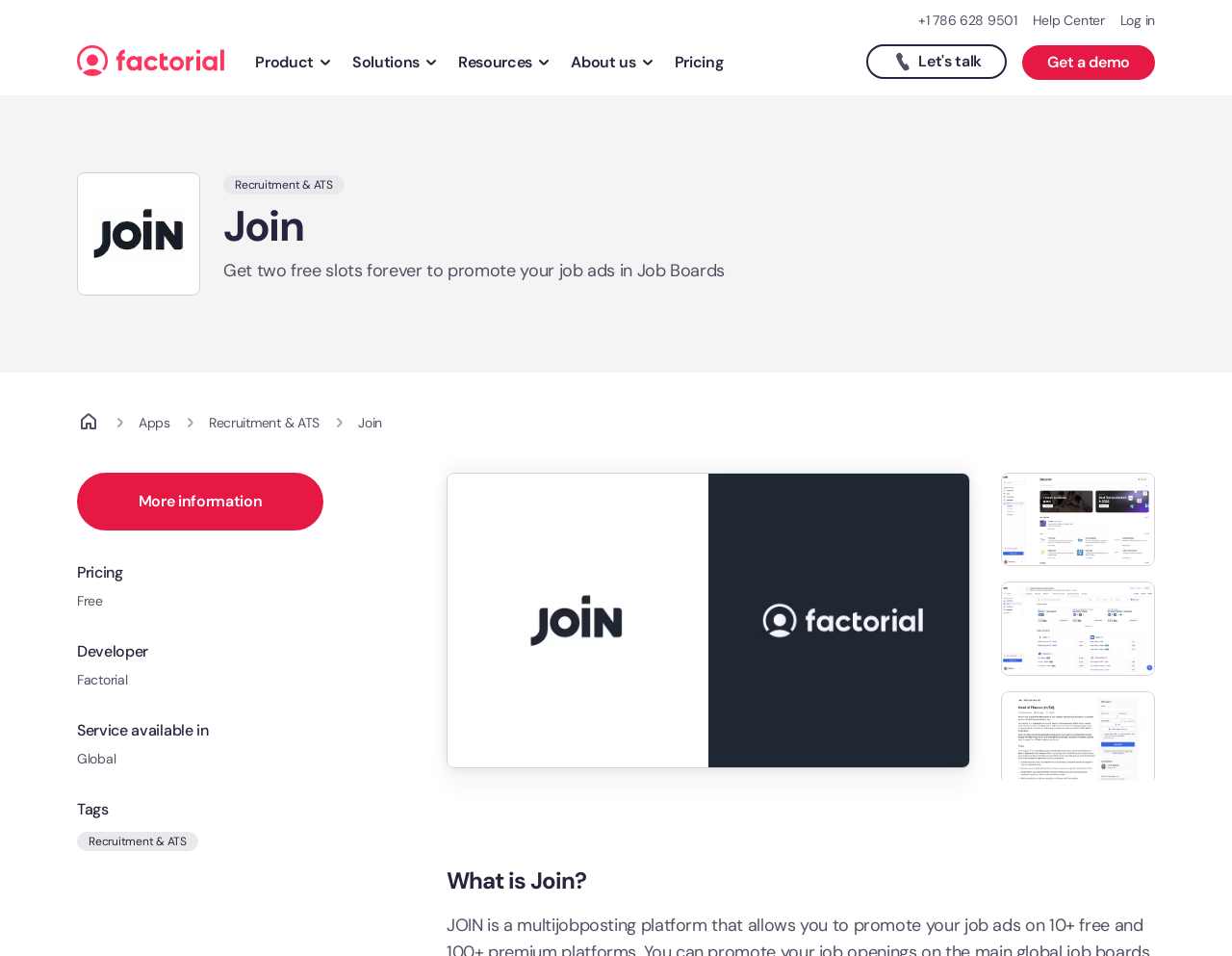Determine the bounding box coordinates of the element's region needed to click to follow the instruction: "Learn more about Recruitment & ATS". Provide these coordinates as four float numbers between 0 and 1, formatted as [left, top, right, bottom].

[0.181, 0.181, 0.28, 0.202]